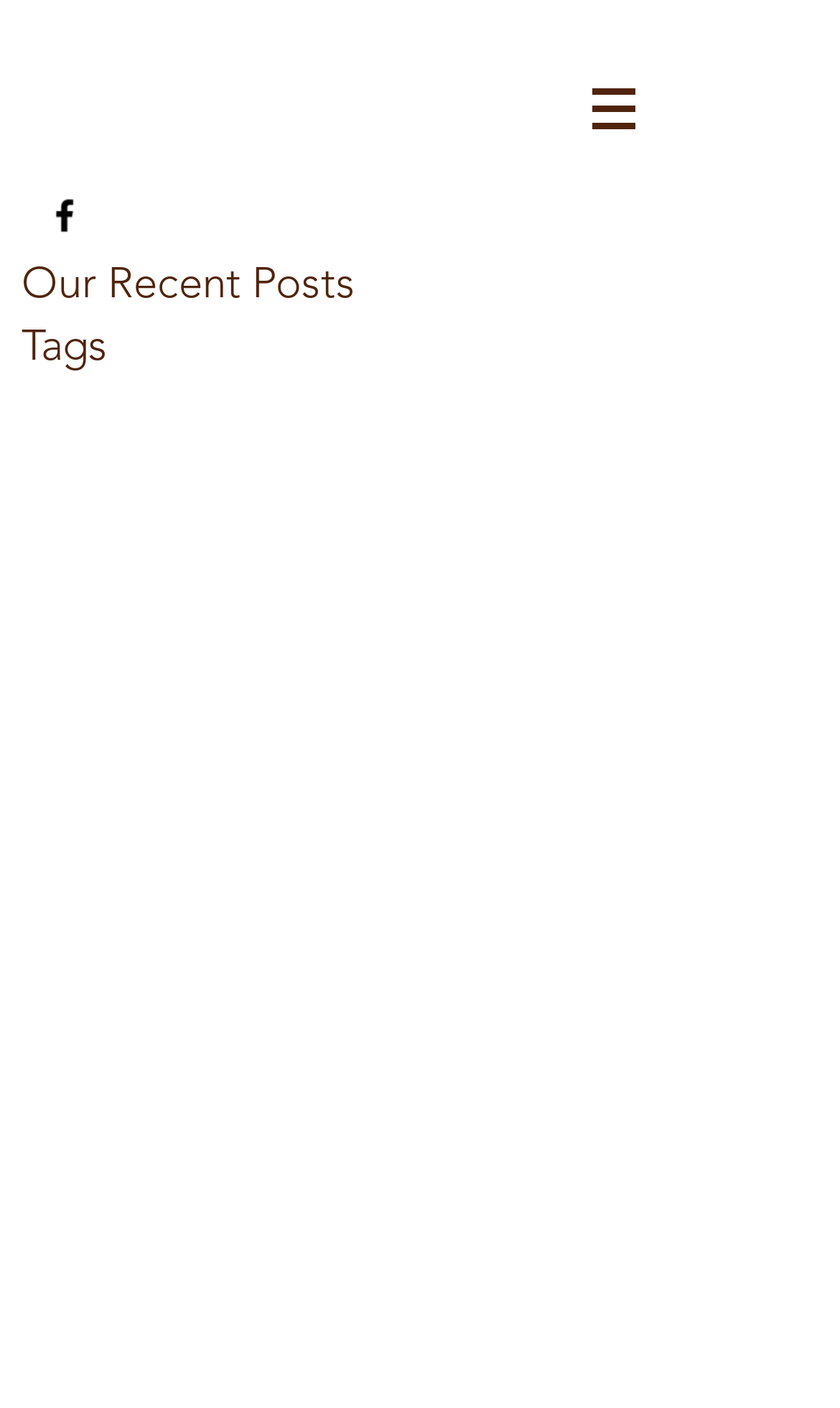Answer the question using only one word or a concise phrase: What is the title of the section below the social media links?

Our Recent Posts